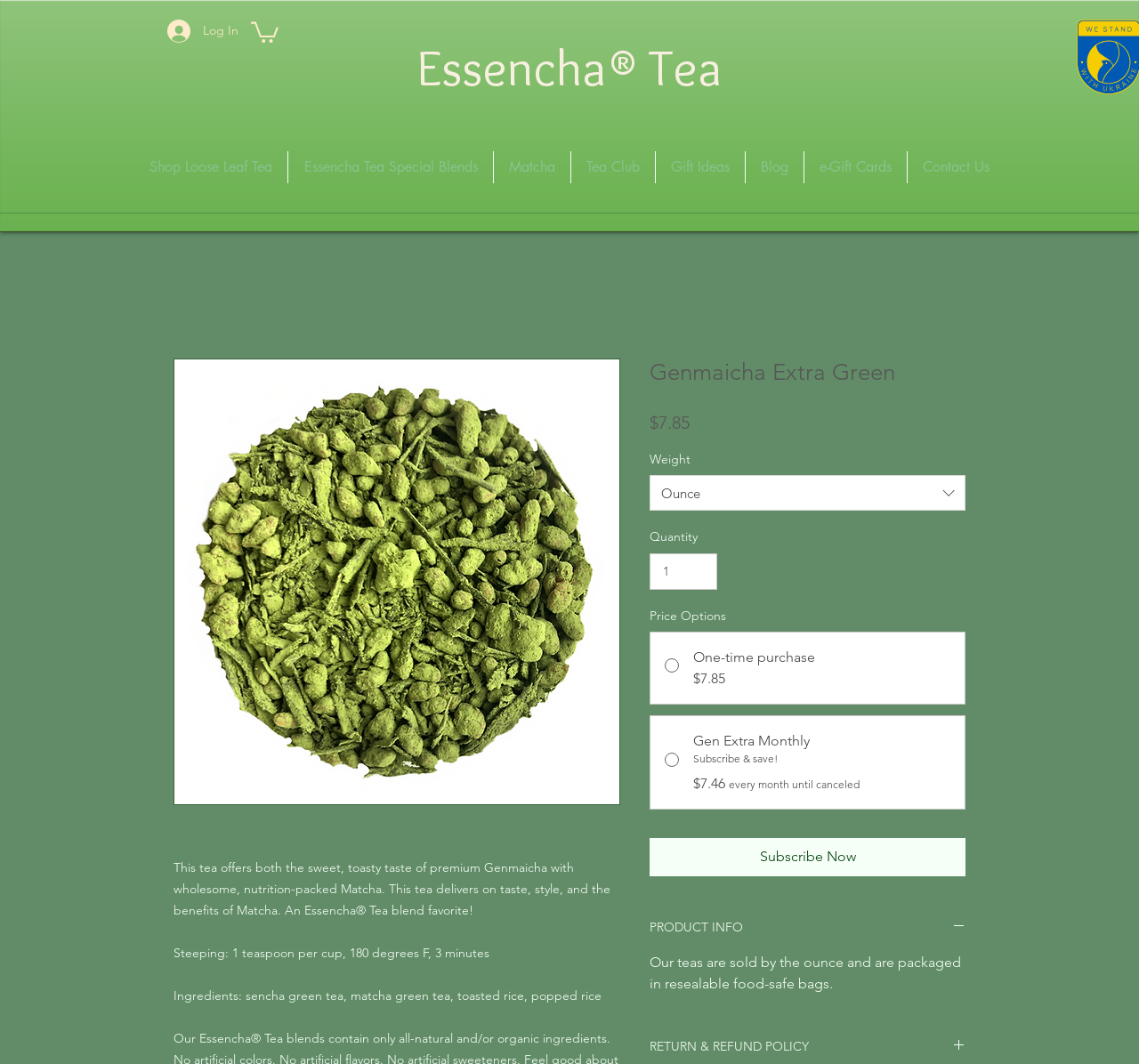What is the purpose of the 'Subscribe Now' button?
Answer the question with detailed information derived from the image.

The purpose of the 'Subscribe Now' button can be inferred from its location near the 'Price Options' section and the text 'Subscribe & save!' which suggests that clicking this button will allow the user to subscribe to a monthly delivery of the product at a discounted price.